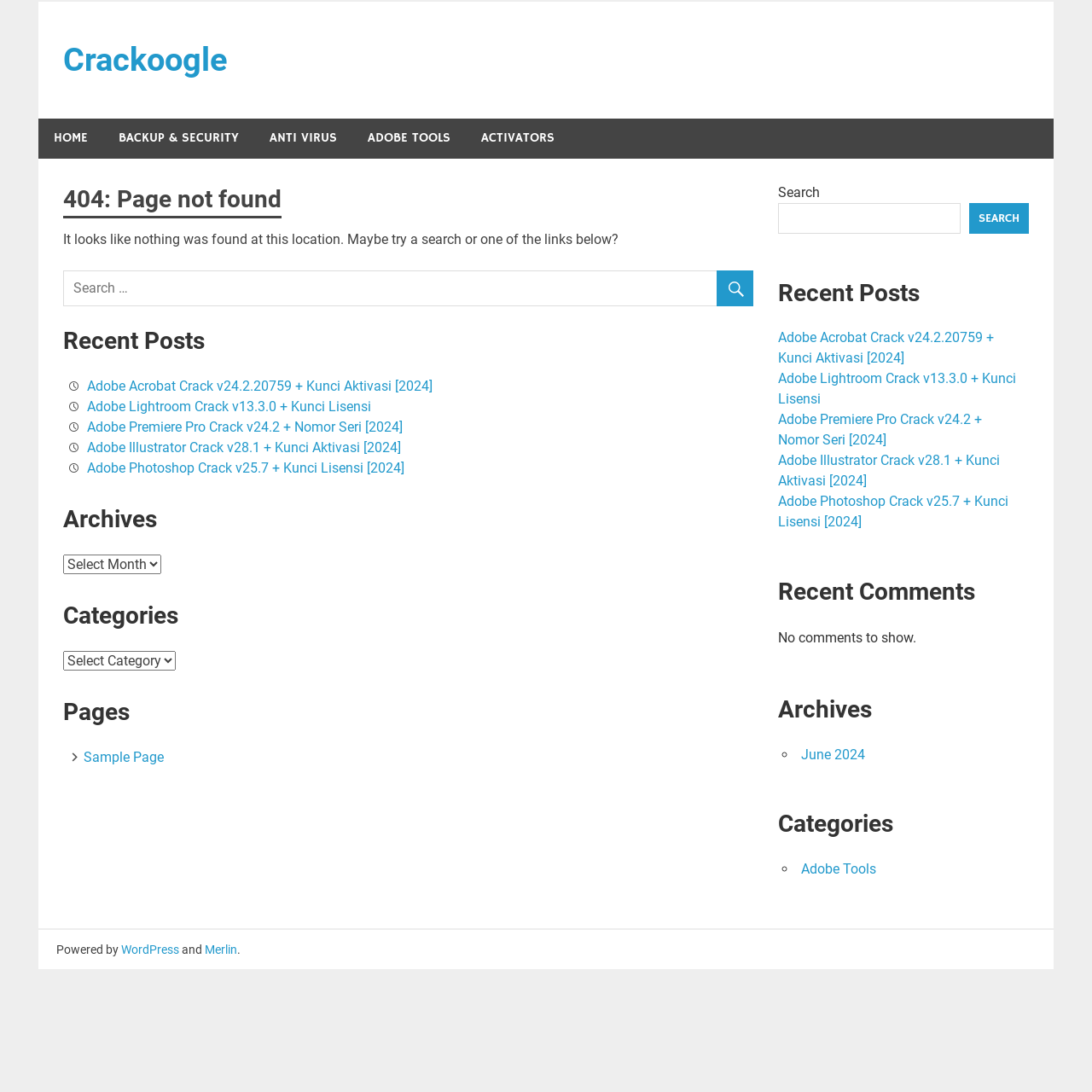Show the bounding box coordinates for the HTML element as described: "Sample Page".

[0.061, 0.686, 0.15, 0.7]